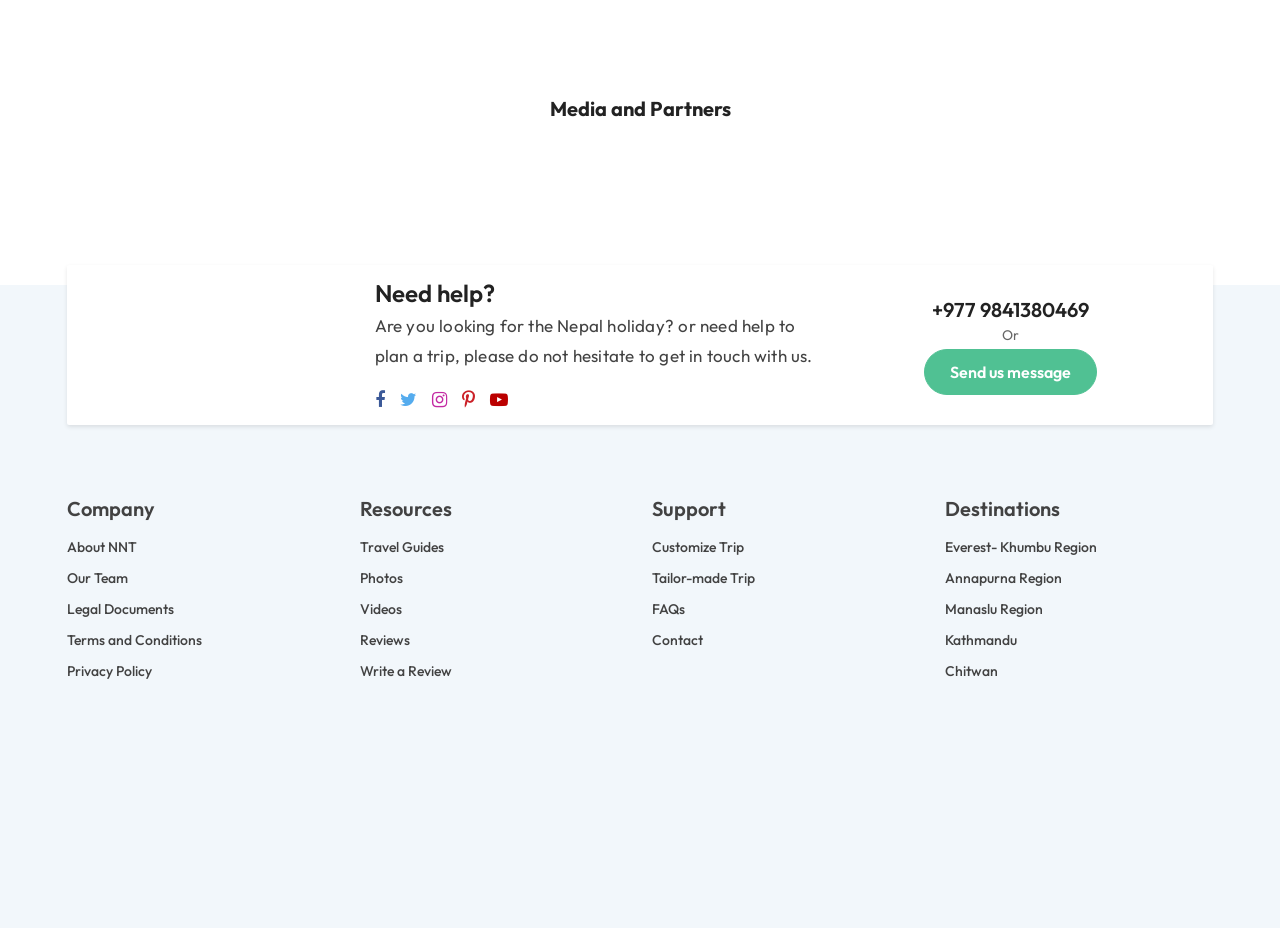Provide the bounding box coordinates of the HTML element described by the text: "alt="outside"". The coordinates should be in the format [left, top, right, bottom] with values between 0 and 1.

[0.575, 0.149, 0.628, 0.171]